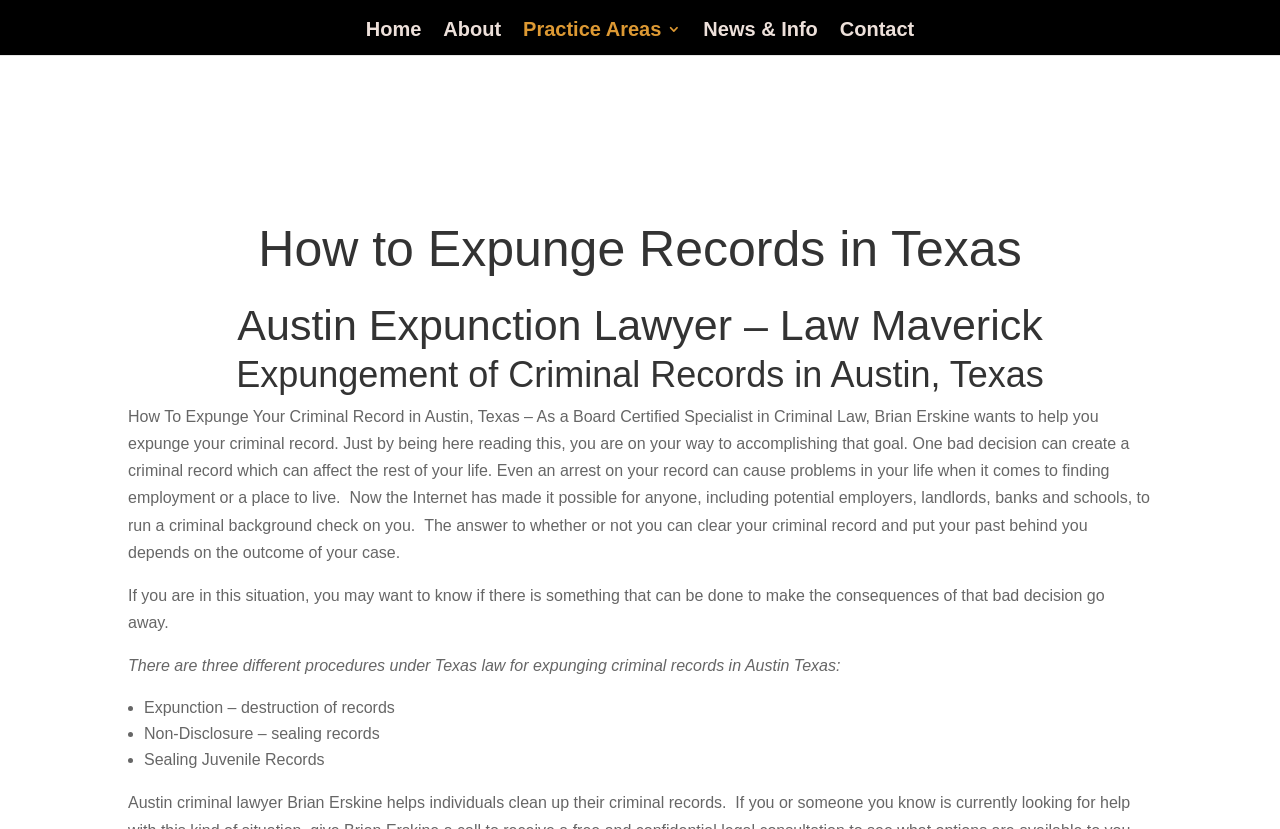What is the consequence of having a criminal record?
Please answer using one word or phrase, based on the screenshot.

Difficulty finding employment or a place to live